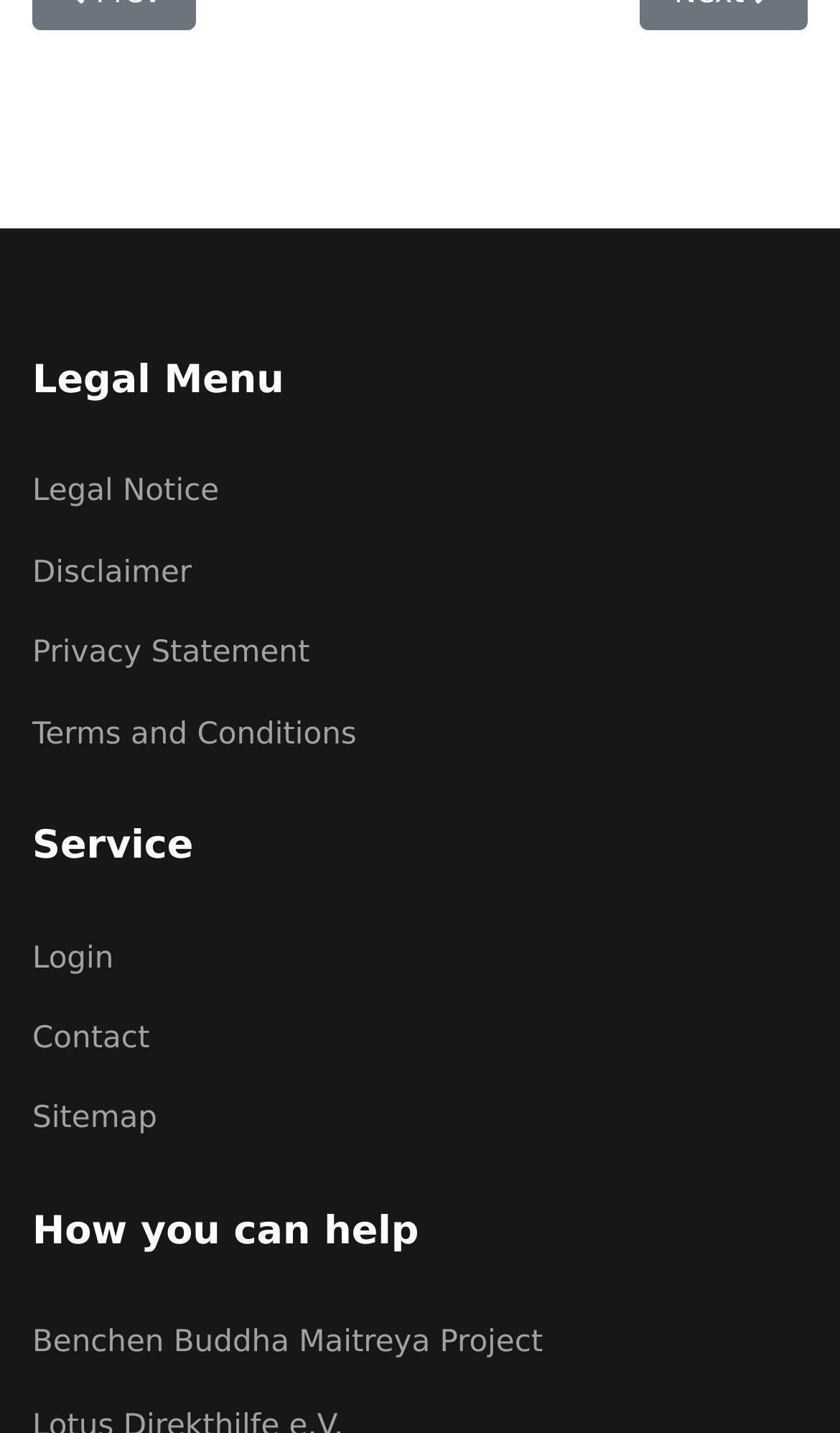Please reply with a single word or brief phrase to the question: 
What is the first link under 'How you can help'?

Benchen Buddha Maitreya Project